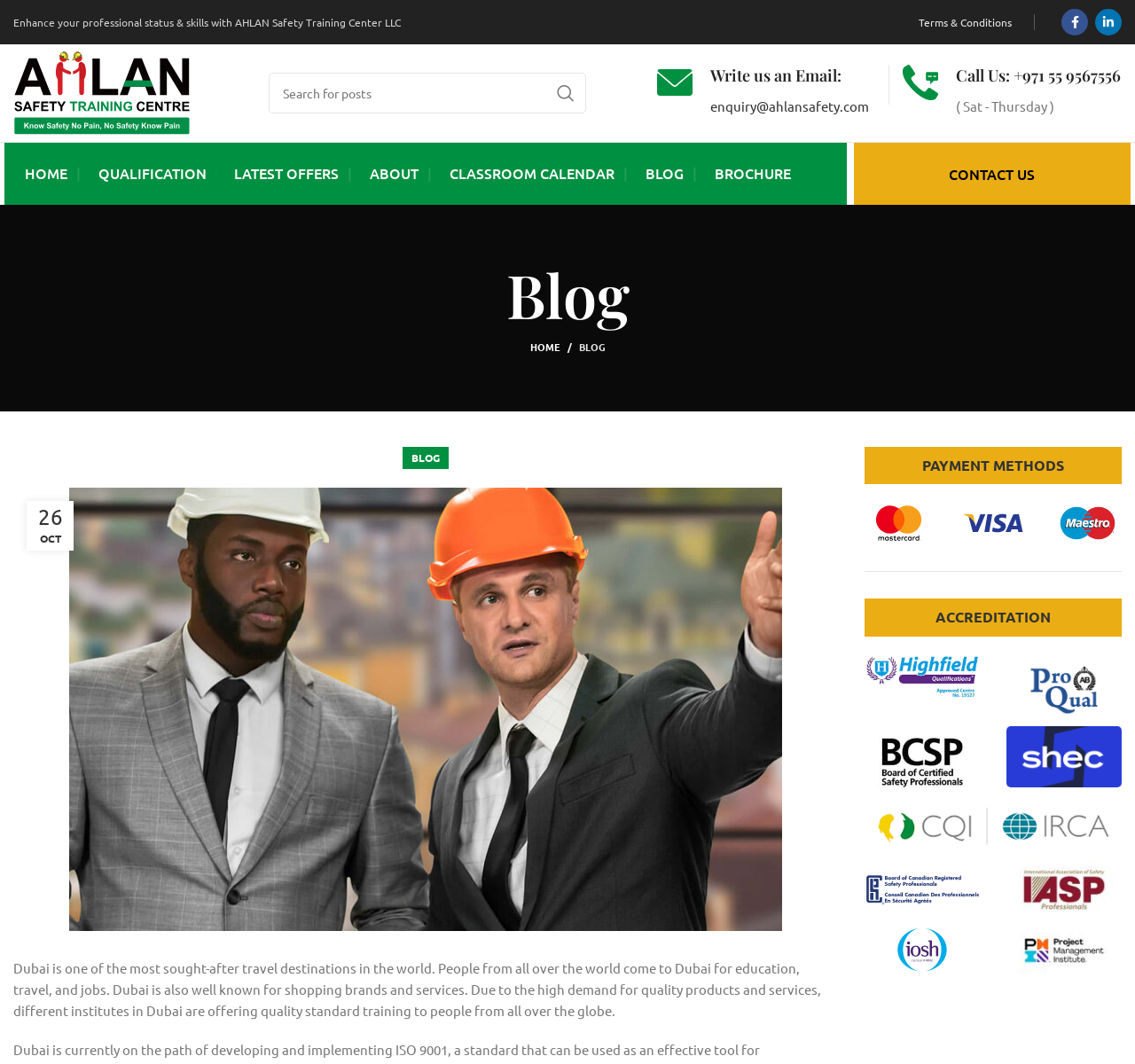Find the bounding box coordinates of the element to click in order to complete this instruction: "Contact us via email". The bounding box coordinates must be four float numbers between 0 and 1, denoted as [left, top, right, bottom].

[0.626, 0.092, 0.766, 0.108]